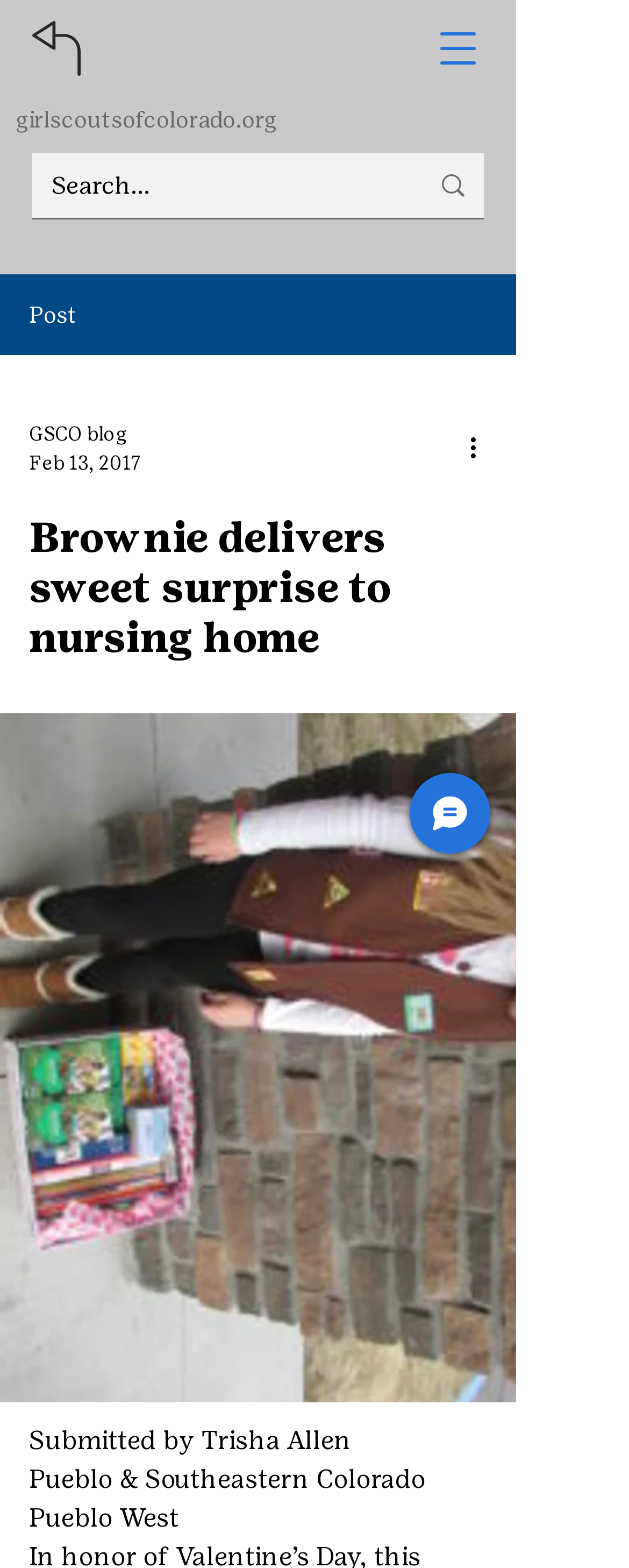Using the given element description, provide the bounding box coordinates (top-left x, top-left y, bottom-right x, bottom-right y) for the corresponding UI element in the screenshot: GSCO blog

[0.046, 0.267, 0.223, 0.286]